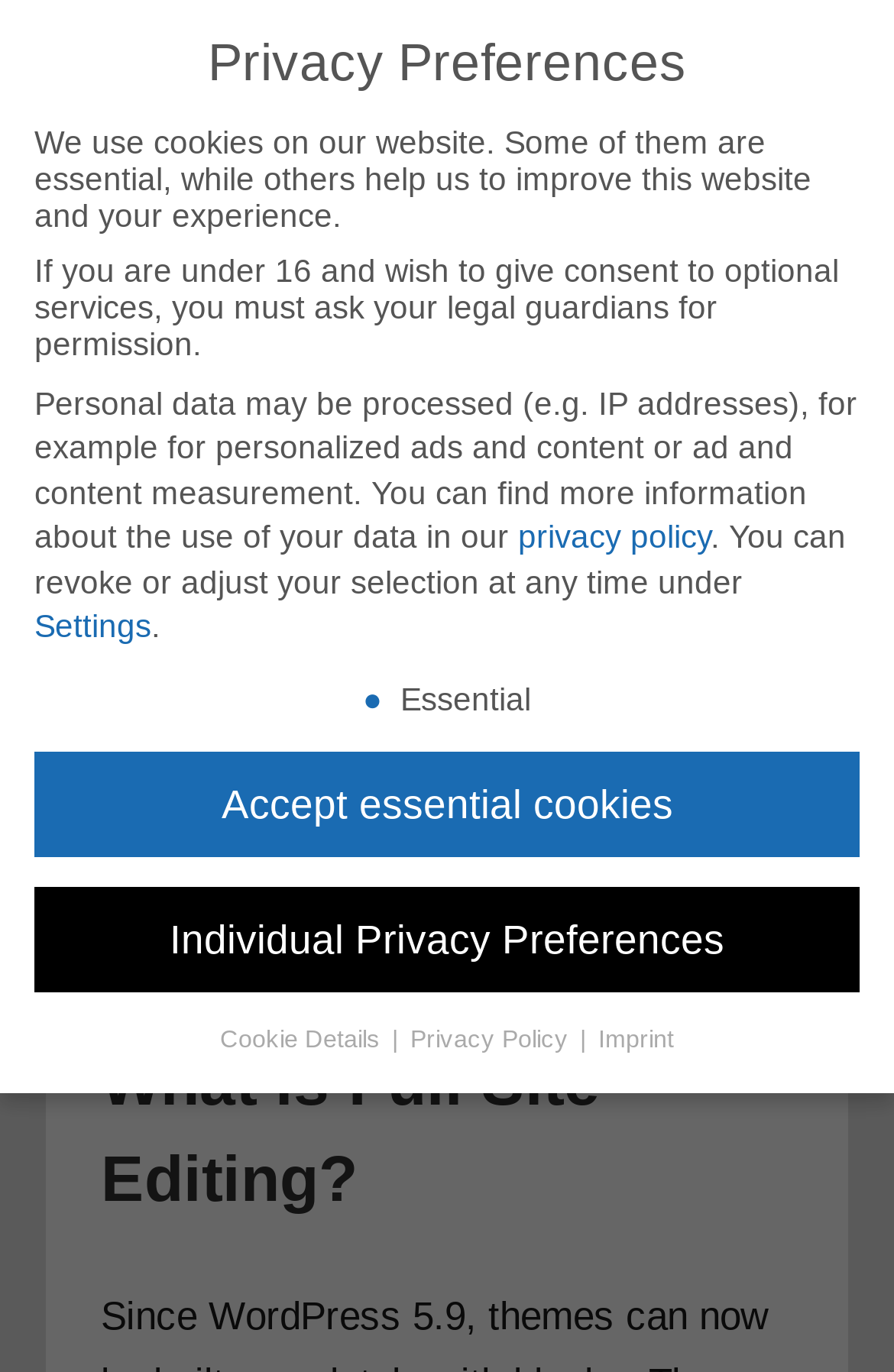Determine the bounding box coordinates of the element that should be clicked to execute the following command: "go to ThemeZee homepage".

[0.051, 0.048, 0.564, 0.078]